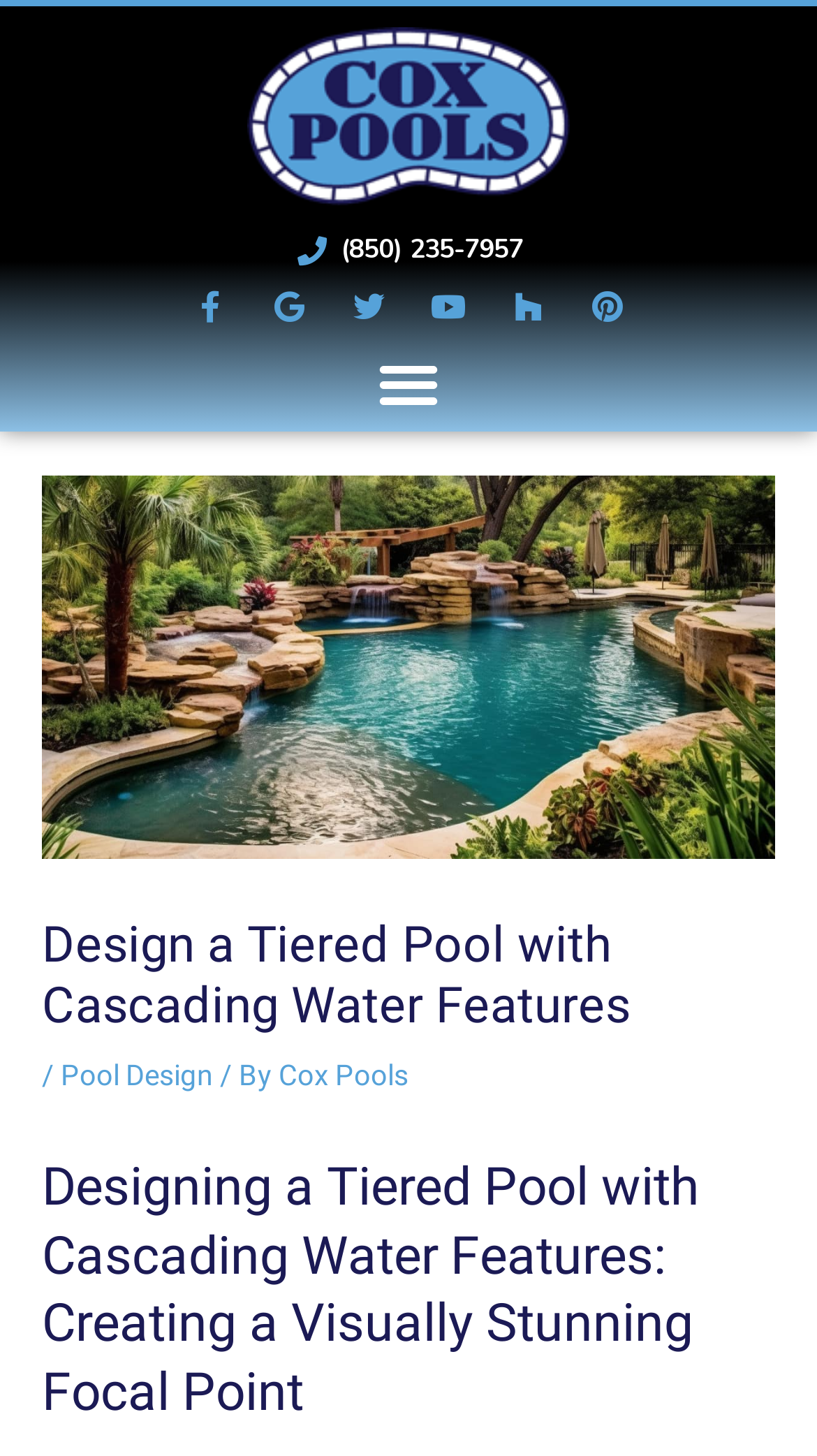Locate the bounding box coordinates of the area that needs to be clicked to fulfill the following instruction: "Open the Facebook page". The coordinates should be in the format of four float numbers between 0 and 1, namely [left, top, right, bottom].

[0.218, 0.189, 0.295, 0.232]